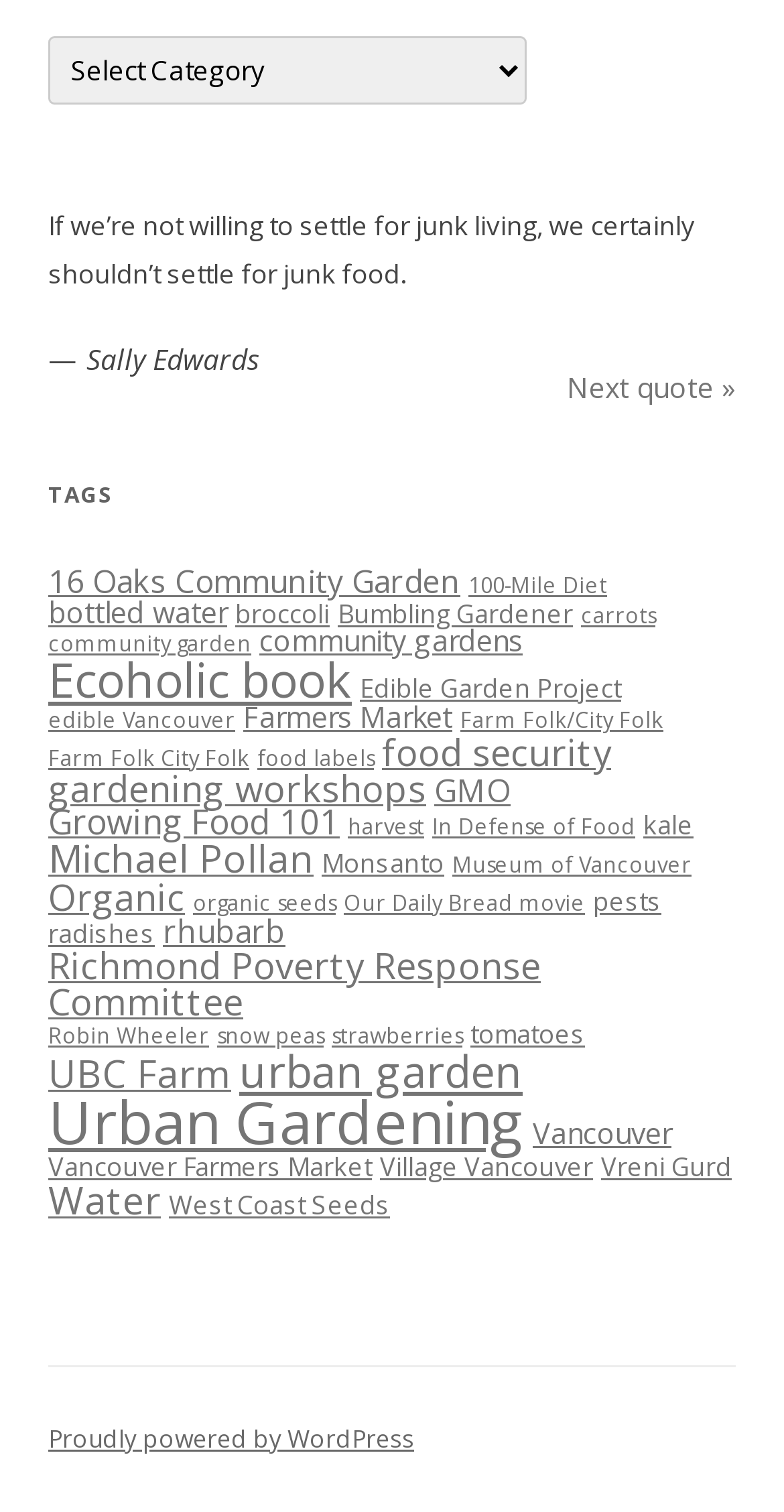Provide a brief response to the question using a single word or phrase: 
What is the category of the first tag?

16 Oaks Community Garden